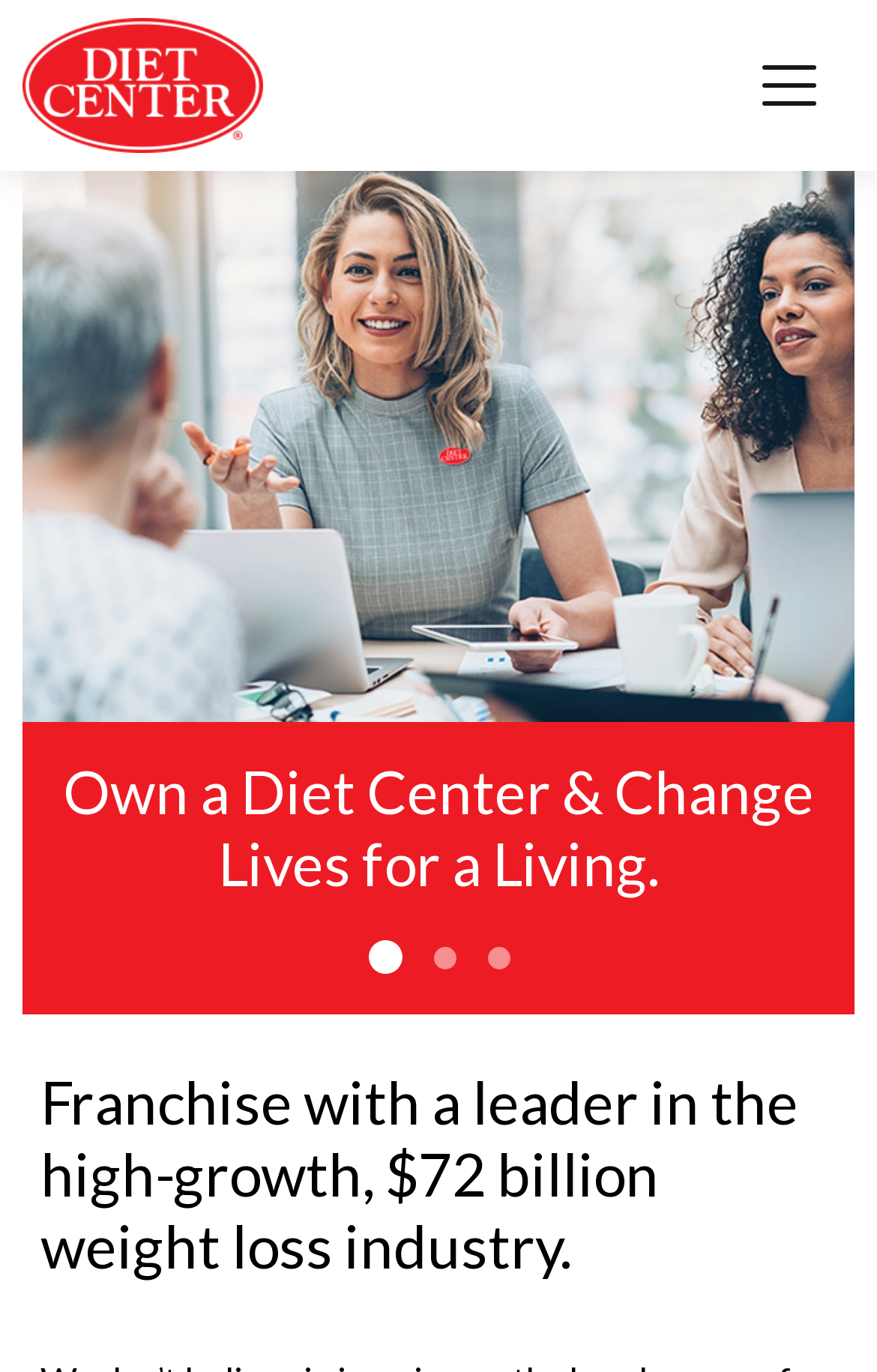Extract the main heading from the webpage content.

Own a Diet Center & Change Lives for a Living.